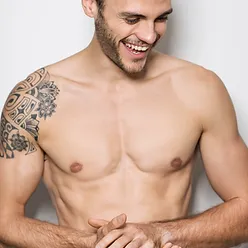Give a concise answer using one word or a phrase to the following question:
What is on the model's right arm?

A tattoo